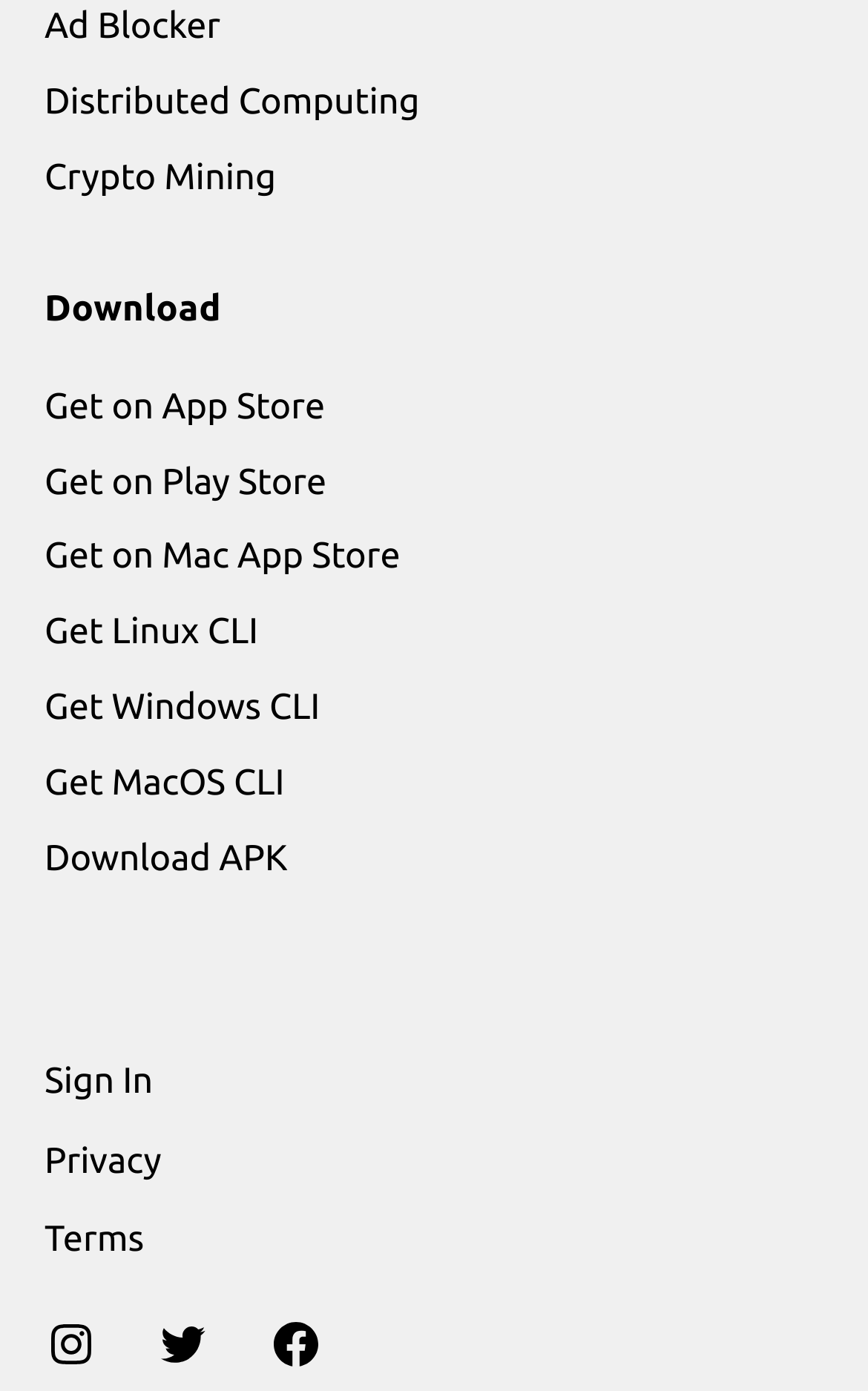Pinpoint the bounding box coordinates of the clickable element to carry out the following instruction: "Visit the Twitter page."

[0.147, 0.942, 0.276, 0.987]